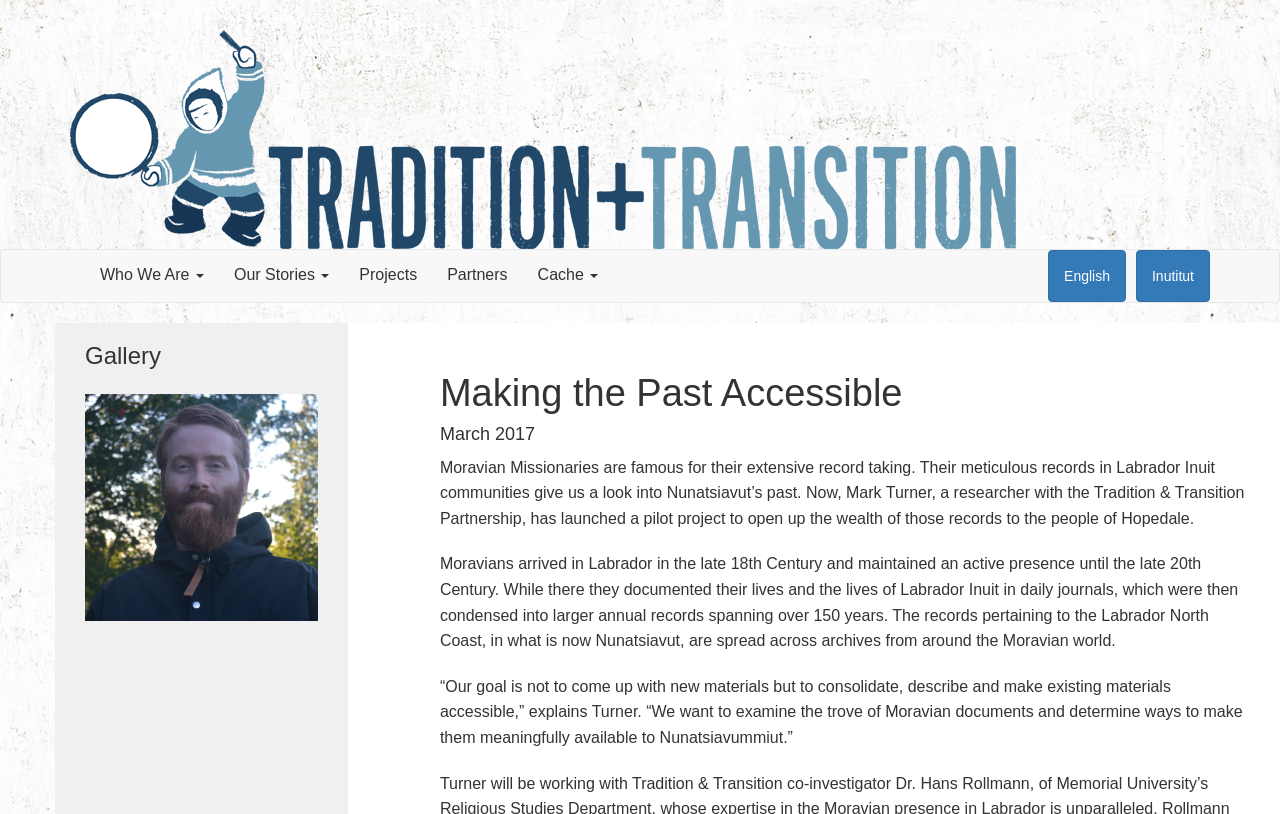What is the main topic of this webpage?
Give a detailed and exhaustive answer to the question.

Based on the webpage content, it appears that the main topic is about Moravian Missionaries' records and their efforts to make them accessible to the people of Hopedale. This is evident from the headings 'Making the Past Accessible' and 'March 2017', as well as the static text describing the Moravian Missionaries' records and their significance.